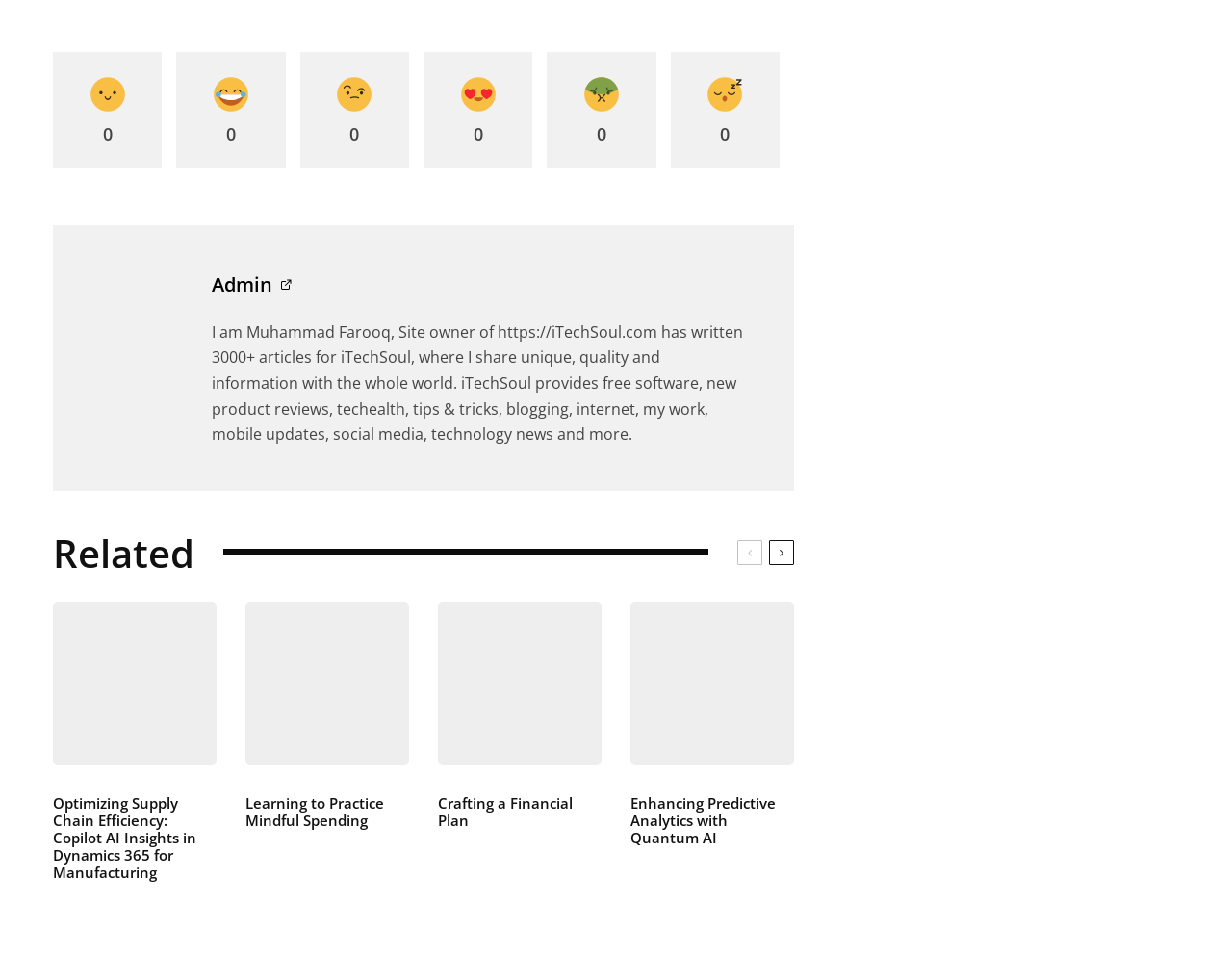Based on what you see in the screenshot, provide a thorough answer to this question: What is the purpose of iTechSoul?

The purpose of iTechSoul is mentioned in the static text element with ID 786, which describes the site as providing 'free software, new product reviews, techealth, tips & tricks, blogging, internet, my work, mobile updates, social media, technology news and more'.